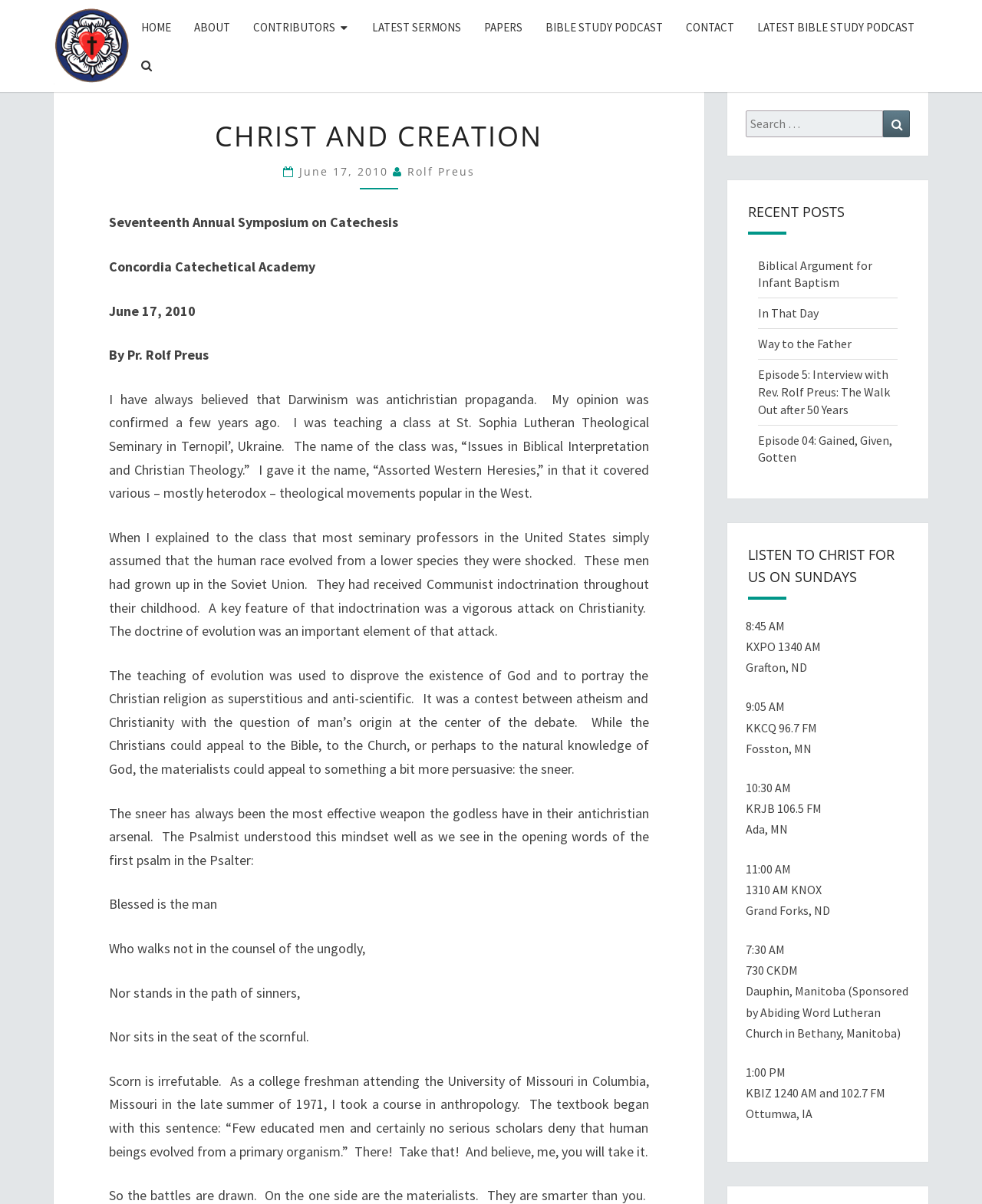What is the name of the author of the sermon?
Please answer the question with as much detail as possible using the screenshot.

The static text elements on the webpage contain a link with the text 'Rolf Preus', which is likely the name of the author of the sermon.